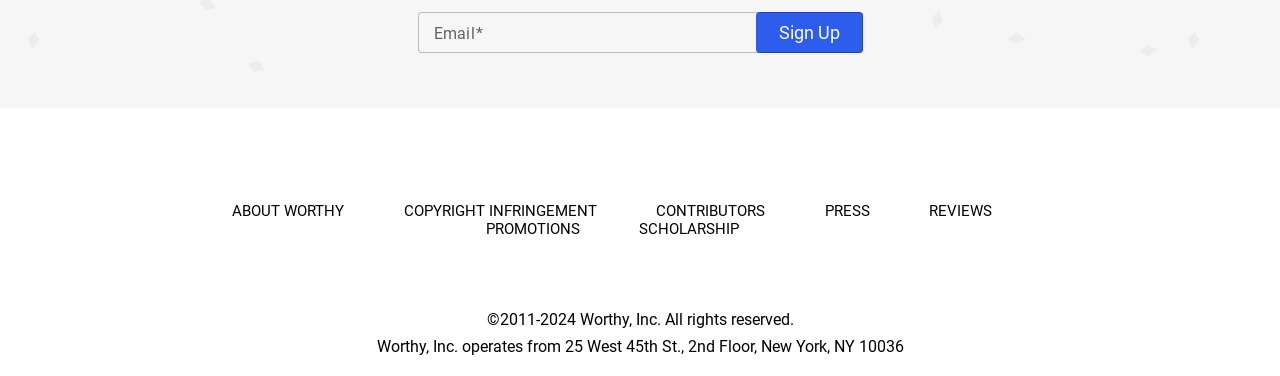Determine the bounding box coordinates of the clickable region to execute the instruction: "Click Sign Up". The coordinates should be four float numbers between 0 and 1, denoted as [left, top, right, bottom].

[0.591, 0.031, 0.674, 0.14]